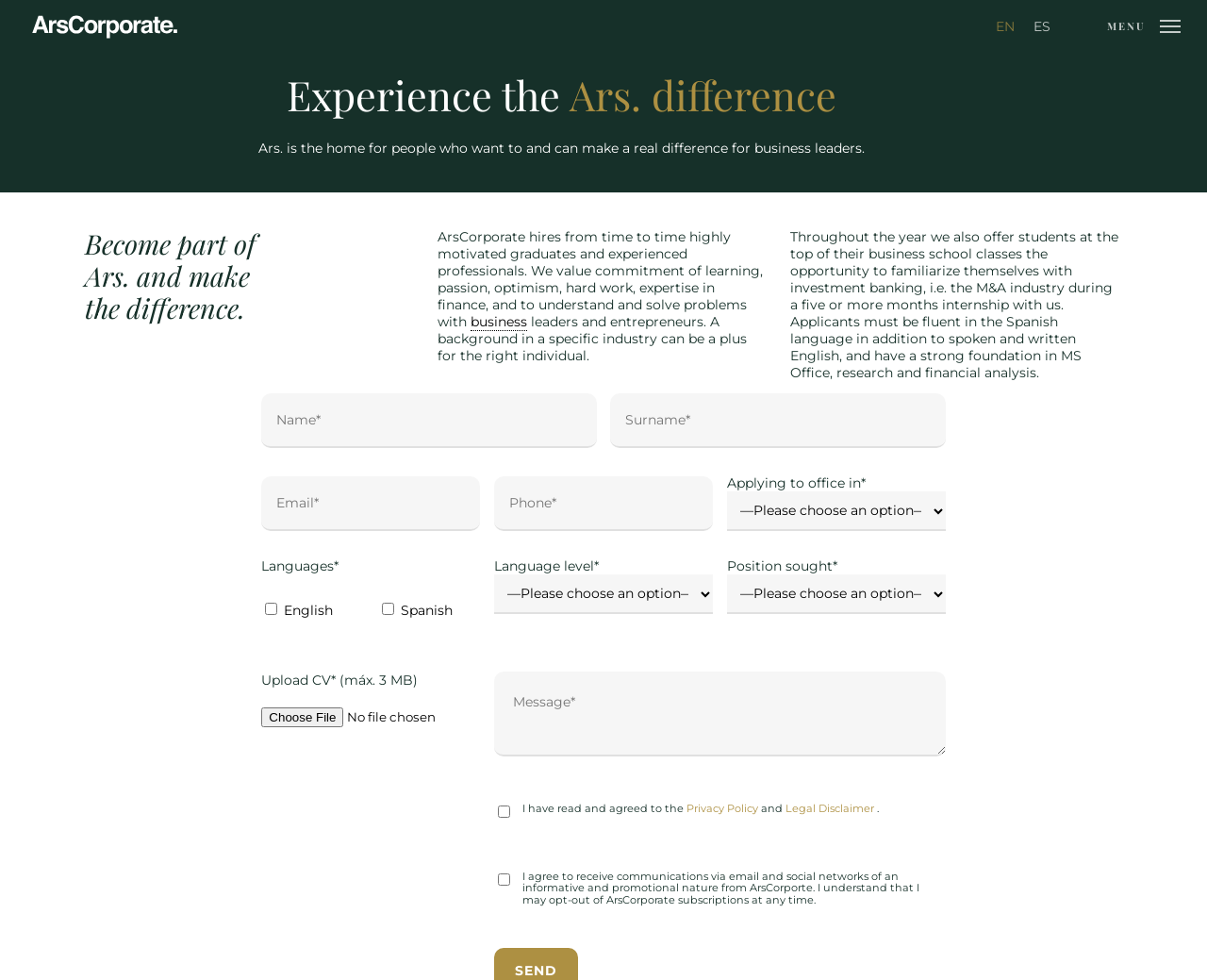Show the bounding box coordinates for the element that needs to be clicked to execute the following instruction: "Upload CV file". Provide the coordinates in the form of four float numbers between 0 and 1, i.e., [left, top, right, bottom].

[0.217, 0.722, 0.398, 0.761]